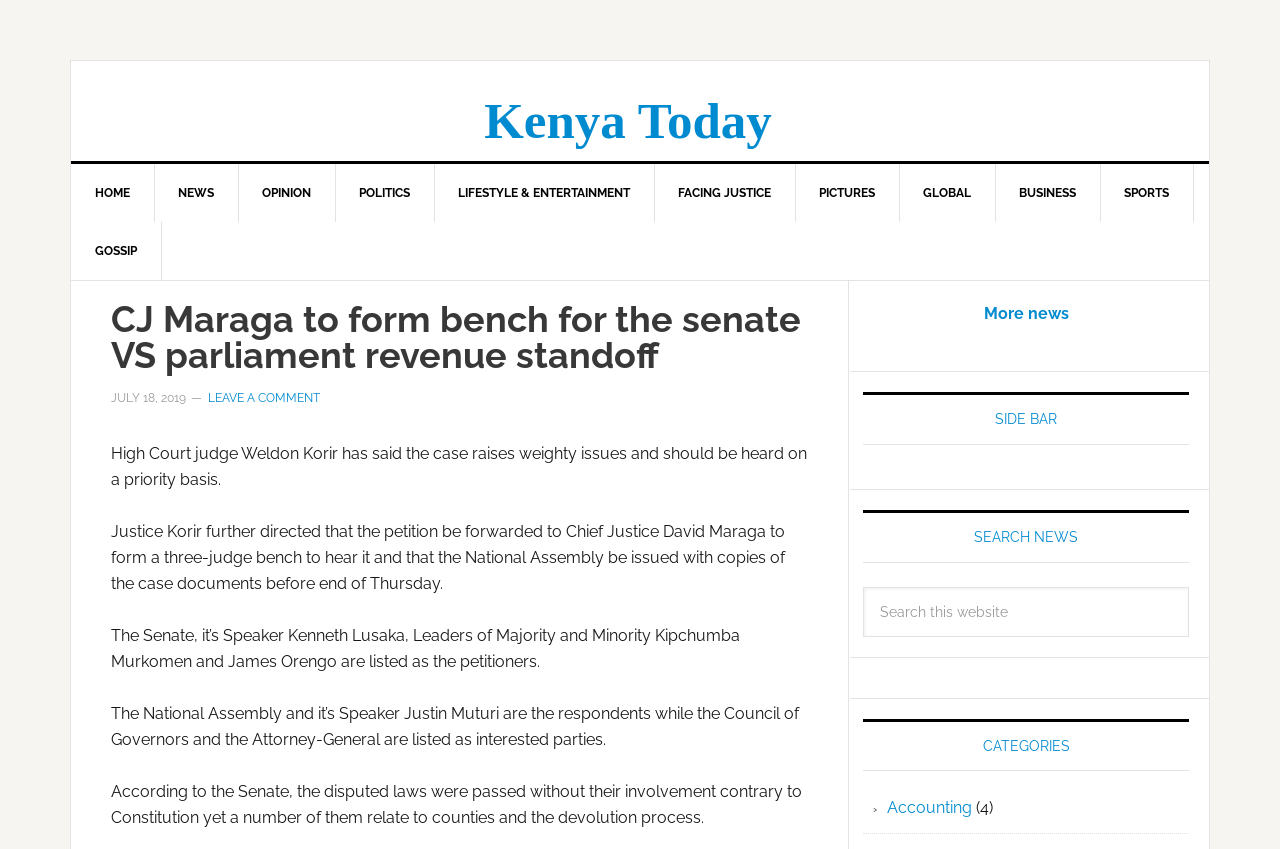Pinpoint the bounding box coordinates of the element that must be clicked to accomplish the following instruction: "view the article about the 10 weirdest wars in history". The coordinates should be in the format of four float numbers between 0 and 1, i.e., [left, top, right, bottom].

None